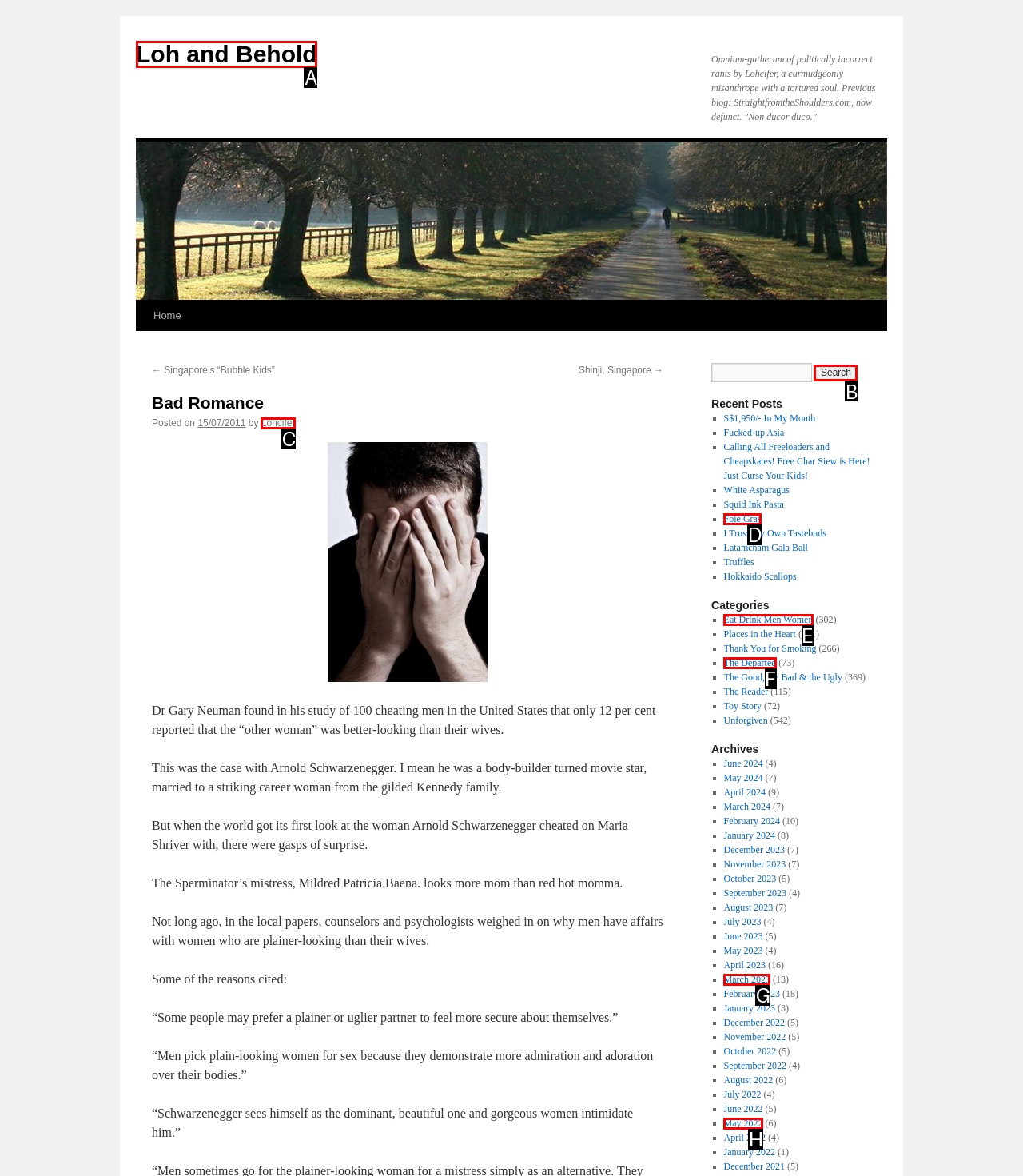Given the task: Search for something, point out the letter of the appropriate UI element from the marked options in the screenshot.

B